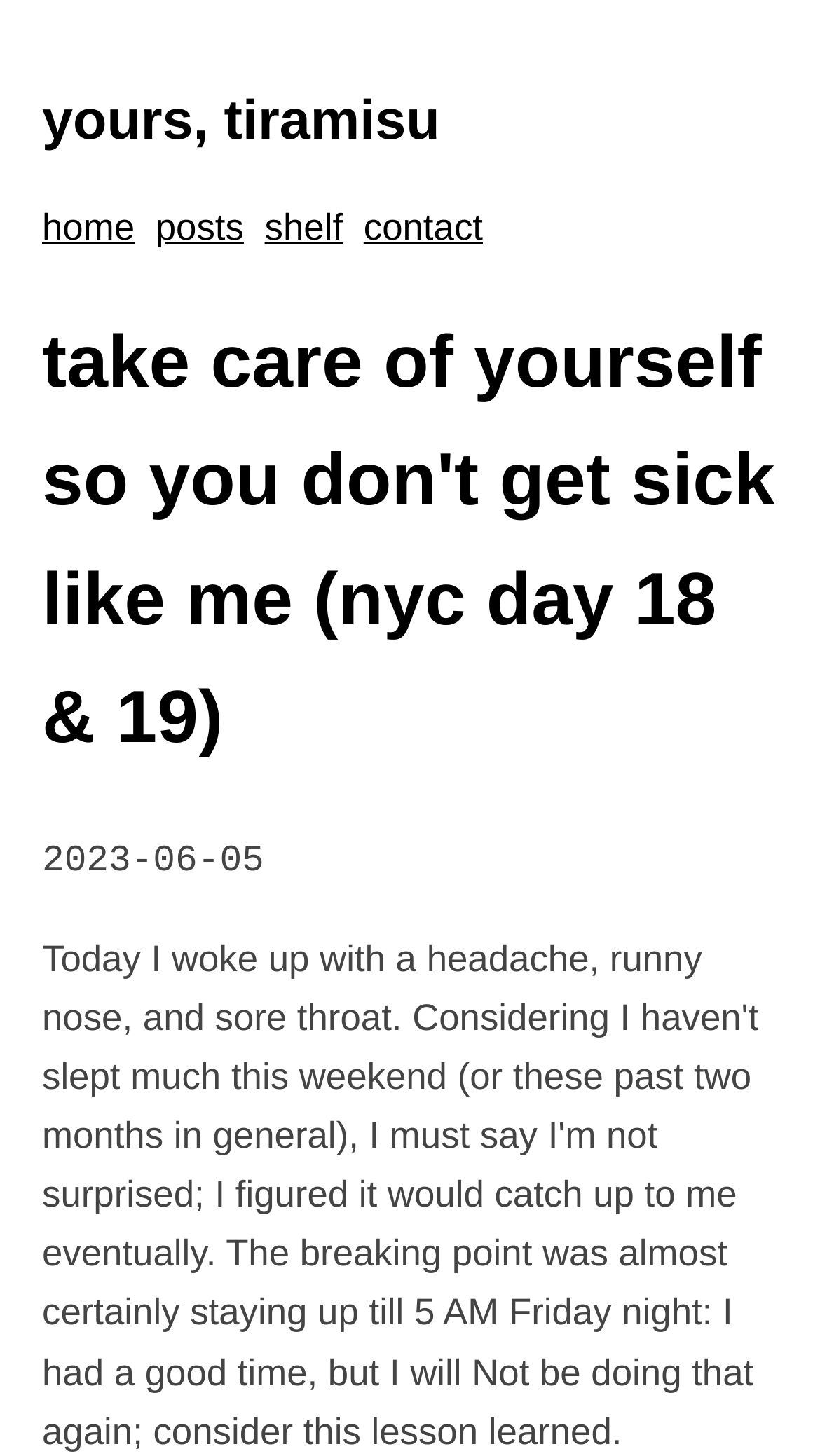What is the author's name?
Using the image as a reference, deliver a detailed and thorough answer to the question.

The author's name can be found in the top-left corner of the webpage, where it says 'yours, tiramisu'. This is likely the author's name or pseudonym.